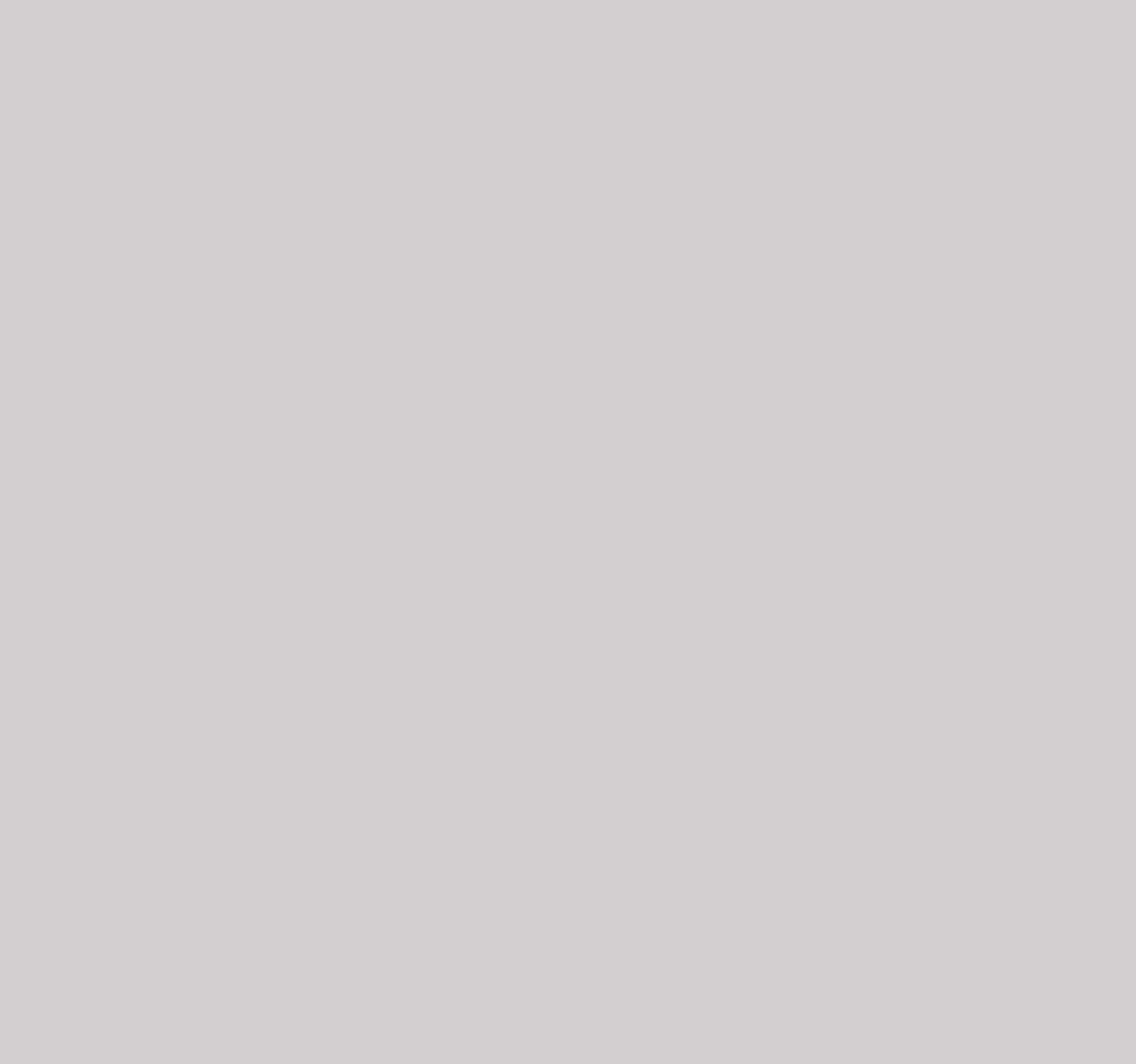What is the category of the first article?
Using the information presented in the image, please offer a detailed response to the question.

The first article's category can be determined by looking at the link 'Health & Fitness' which is located at the top left of the webpage, with a bounding box of [0.083, 0.015, 0.155, 0.03]. This link is likely to be the category of the first article.